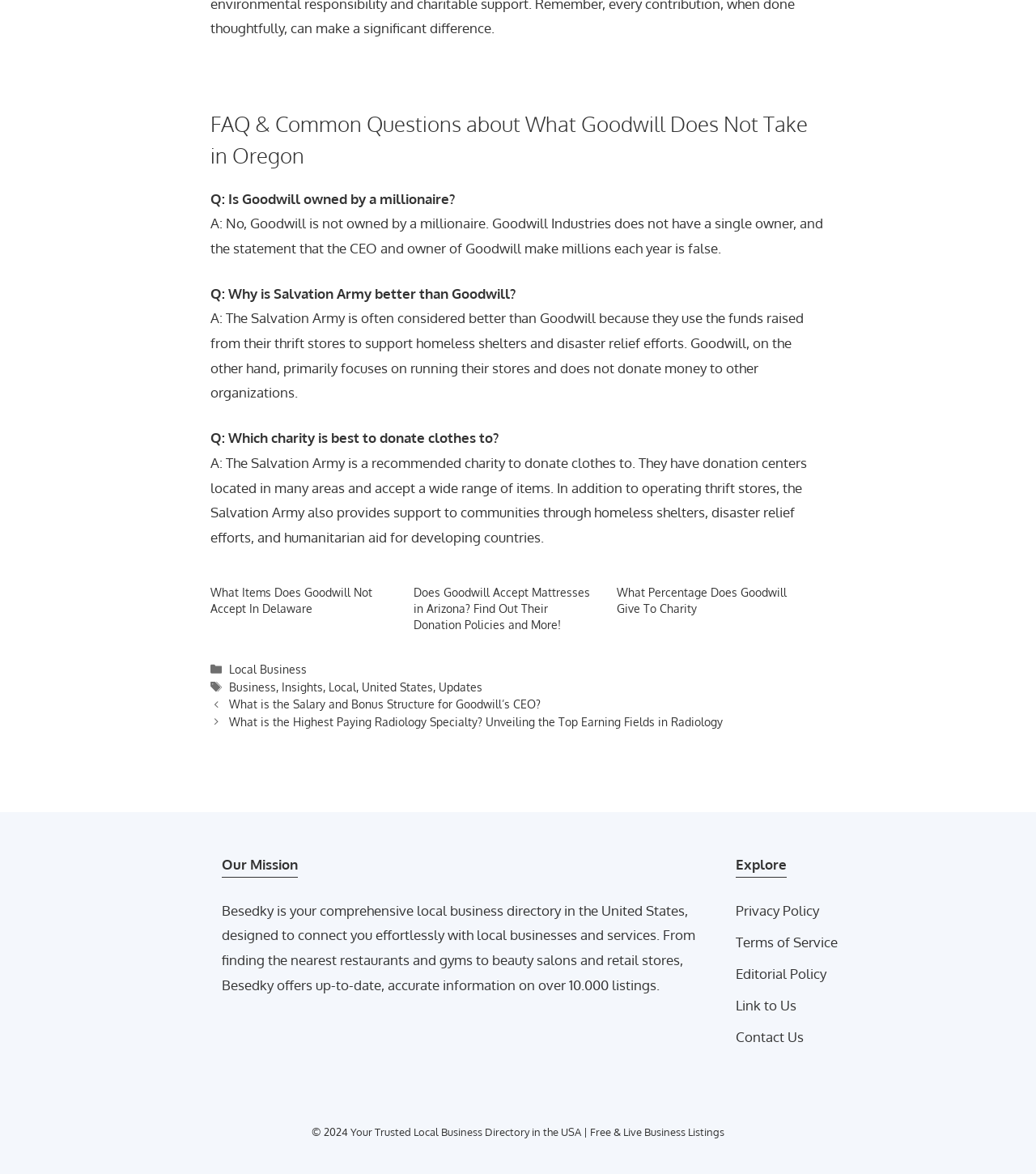With reference to the screenshot, provide a detailed response to the question below:
How many listings are available on Besedky?

According to the mission statement, Besedky offers up-to-date, accurate information on over 10,000 listings.